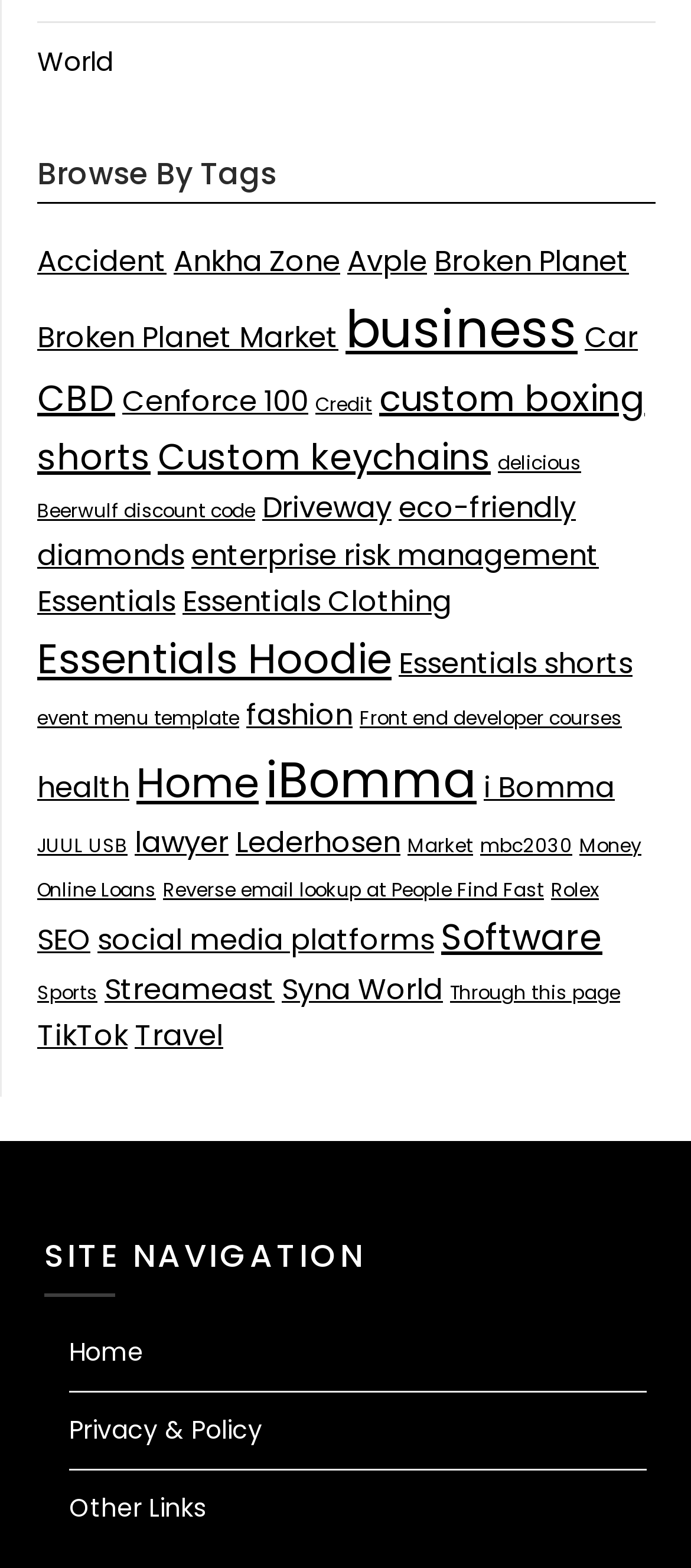Locate the bounding box coordinates of the element to click to perform the following action: 'Browse by tag 'Accident''. The coordinates should be given as four float values between 0 and 1, in the form of [left, top, right, bottom].

[0.054, 0.154, 0.241, 0.18]